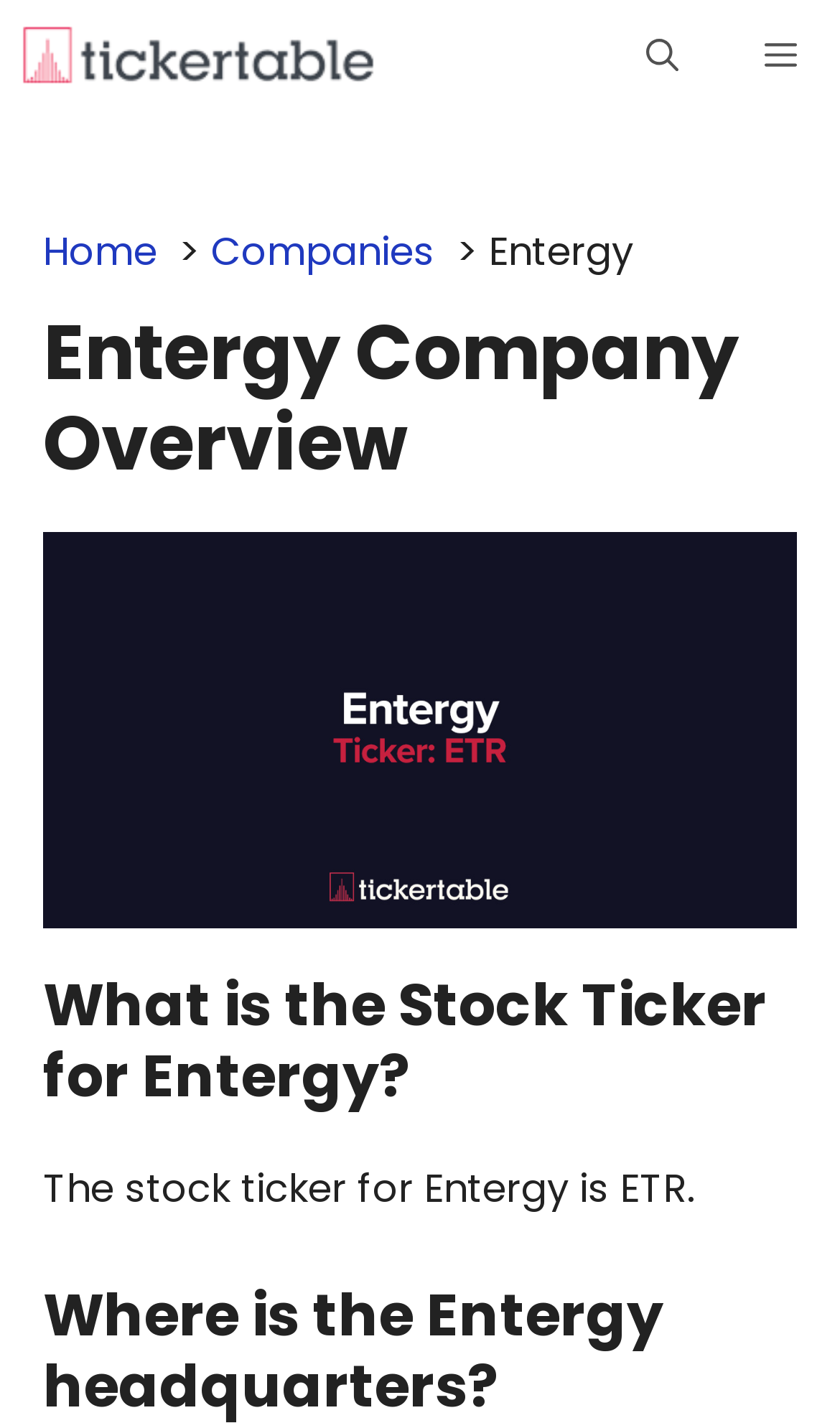What is the purpose of the 'Menu' button?
Based on the visual information, provide a detailed and comprehensive answer.

I found the answer by looking at the button element with the text 'Menu'. The 'controls' attribute of this element is set to 'mobile-menu', which suggests that the purpose of this button is to open the mobile menu.